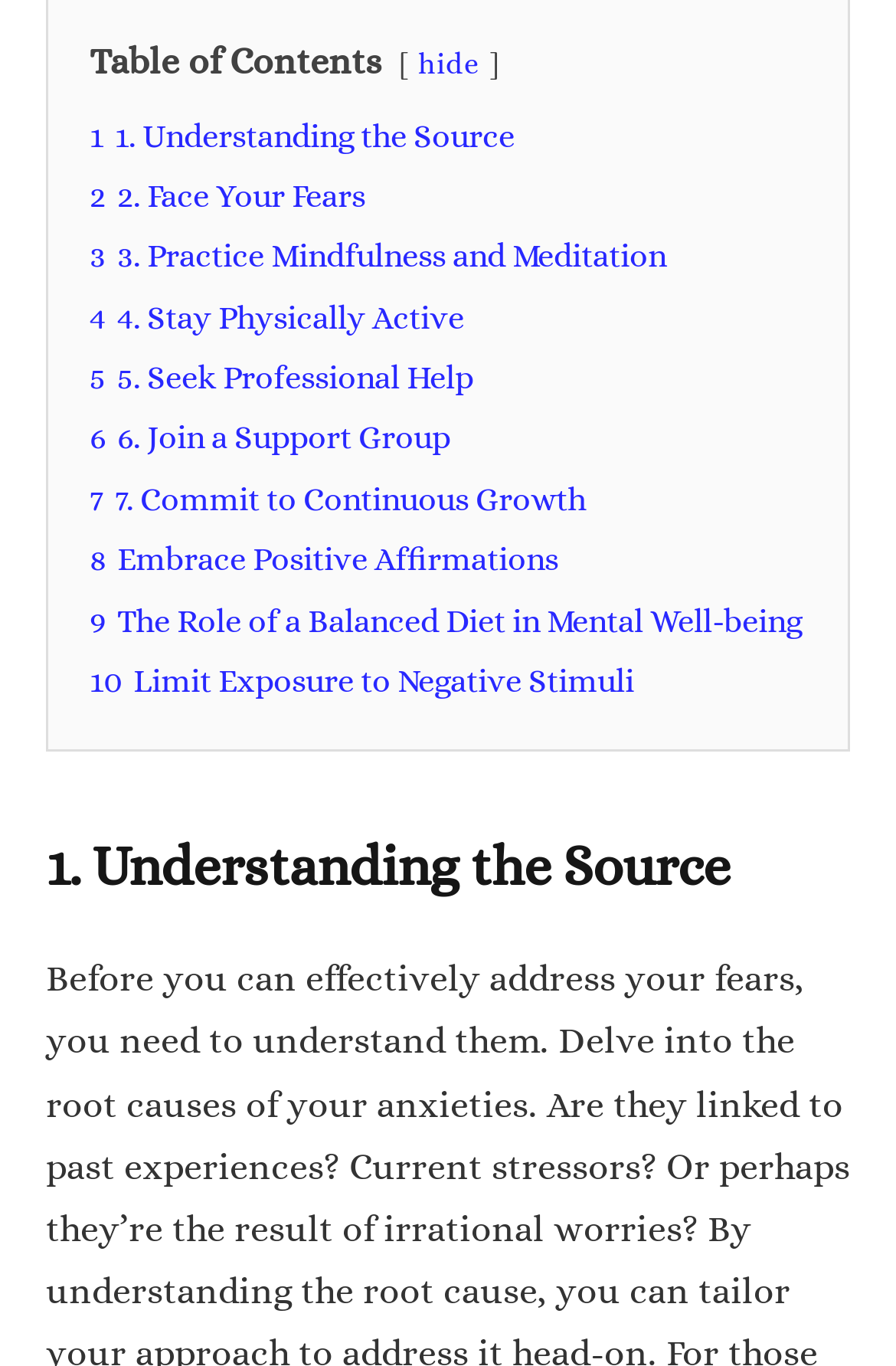Give a short answer using one word or phrase for the question:
Is there a topic related to diet in the table of contents?

Yes